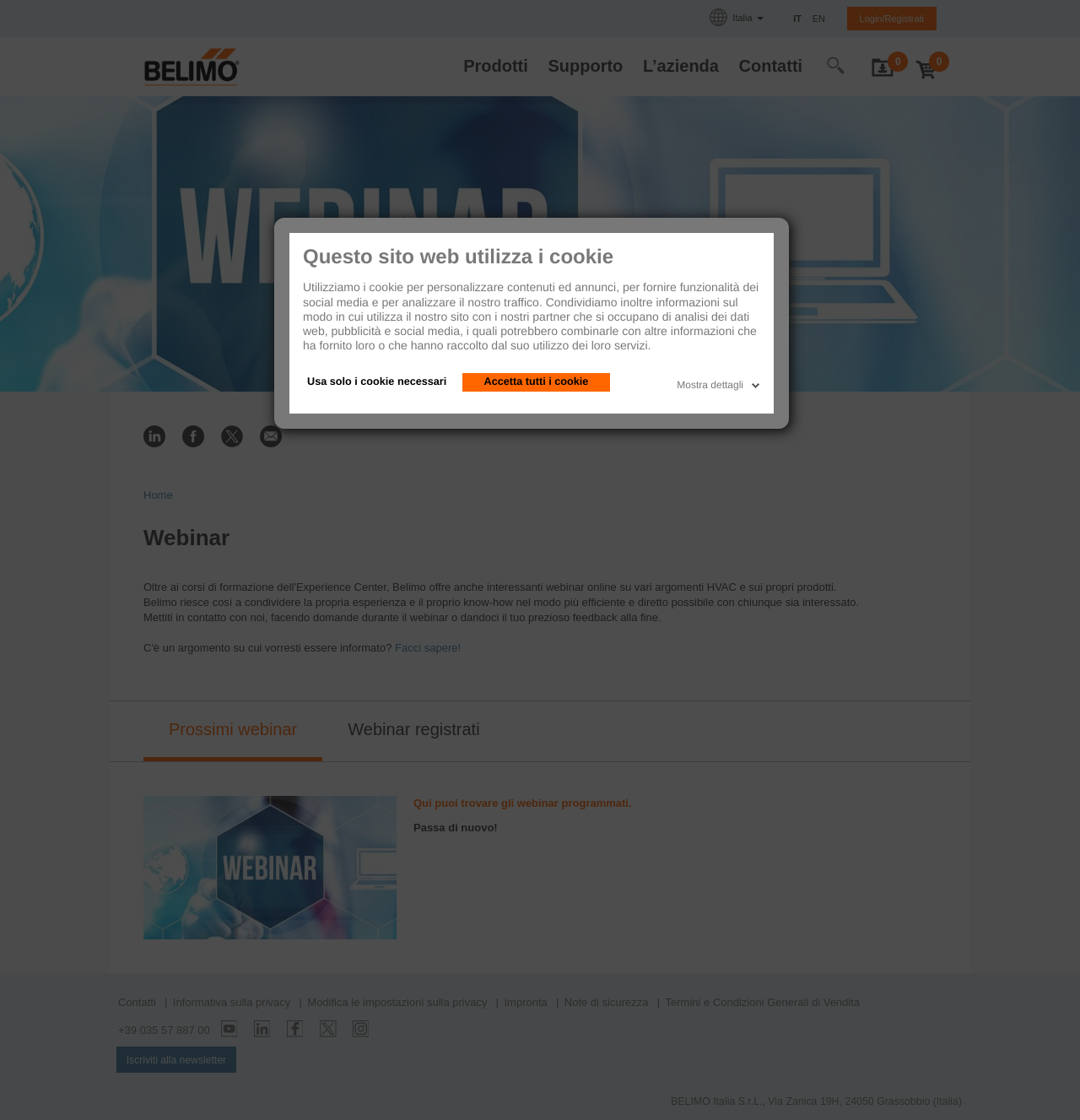What is the location of Belimo Italia S.r.L.?
Using the details shown in the screenshot, provide a comprehensive answer to the question.

According to the webpage, Belimo Italia S.r.L. is located in Grassobbio, Italia, as stated in the footer section of the webpage, which provides the company's address as 'Via Zanica 19H, 24050 Grassobbio (Italia)'.